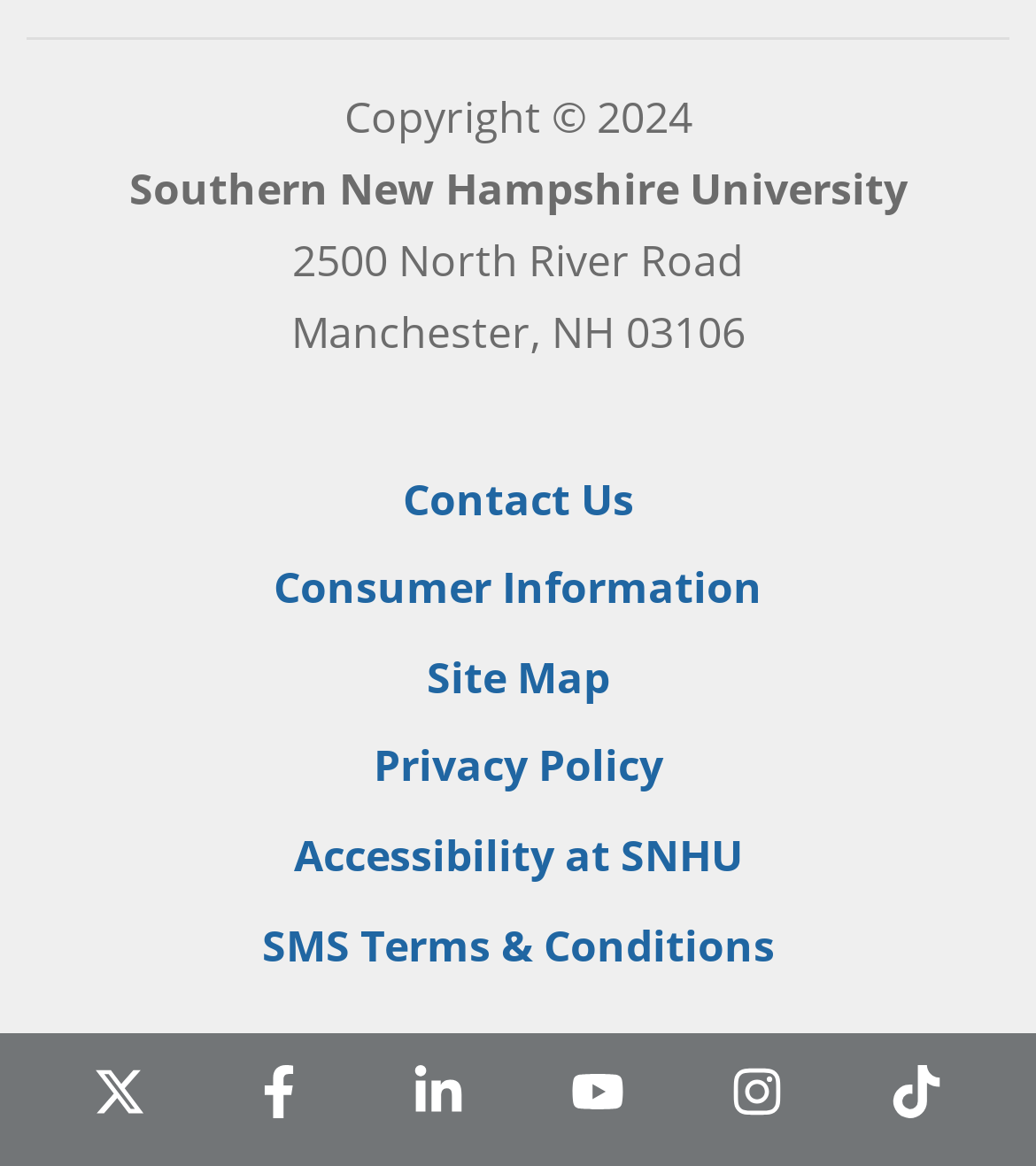What is the copyright year?
Could you please answer the question thoroughly and with as much detail as possible?

I found the copyright year by looking at the static text element with coordinates [0.332, 0.075, 0.668, 0.125]. The text is 'Copyright © 2024', which indicates that the copyright year is 2024.